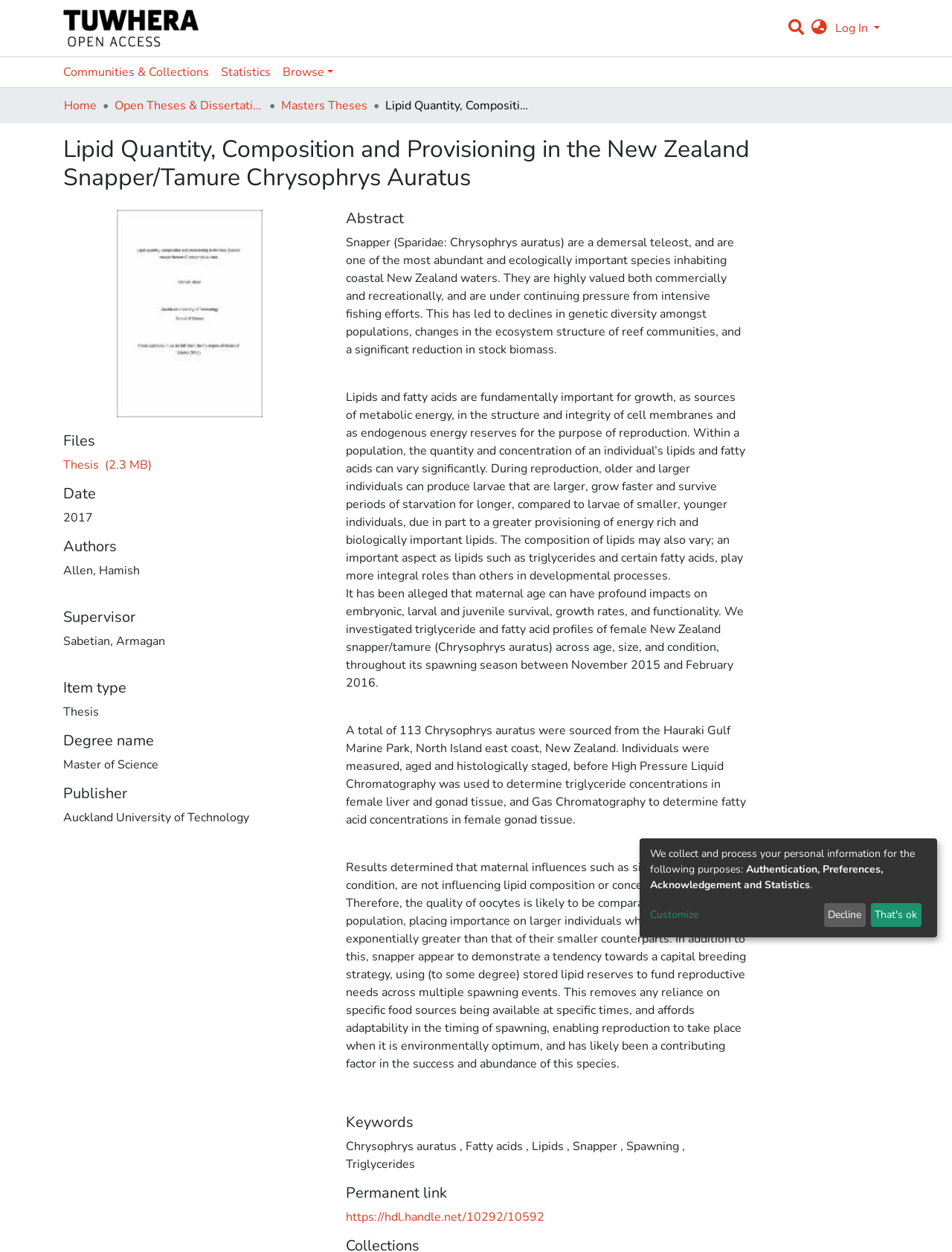Generate a comprehensive description of the contents of the webpage.

This webpage appears to be a repository for a thesis or dissertation, specifically "Lipid Quantity, Composition and Provisioning in the New Zealand Snapper/Tamure Chrysophrys Auratus". 

At the top of the page, there is a repository logo on the left and a user profile bar on the right, which includes a search function, a language switch button, and a log-in button. Below this, there is a main navigation bar with links to "Communities & Collections", "Statistics", and "Browse". 

The breadcrumb navigation bar below this shows the path "Home > Open Theses & Dissertations > Masters Theses". The title of the thesis is displayed prominently, with a heading that reads "Lipid Quantity, Composition and Provisioning in the New Zealand Snapper/Tamure Chrysophrys Auratus". 

The main content of the page is divided into sections, including "Files", "Date", "Authors", "Supervisor", "Item type", "Degree name", "Publisher", and "Abstract". The abstract is a lengthy text that describes the research on New Zealand snapper, including their ecological importance, the impact of fishing efforts, and the study's investigation into lipid and fatty acid profiles of female snapper. 

There are also sections for "Keywords" and "Permanent link", which provide additional information about the thesis. At the bottom of the page, there is a notice about collecting and processing personal information, with options to customize or decline/accept.